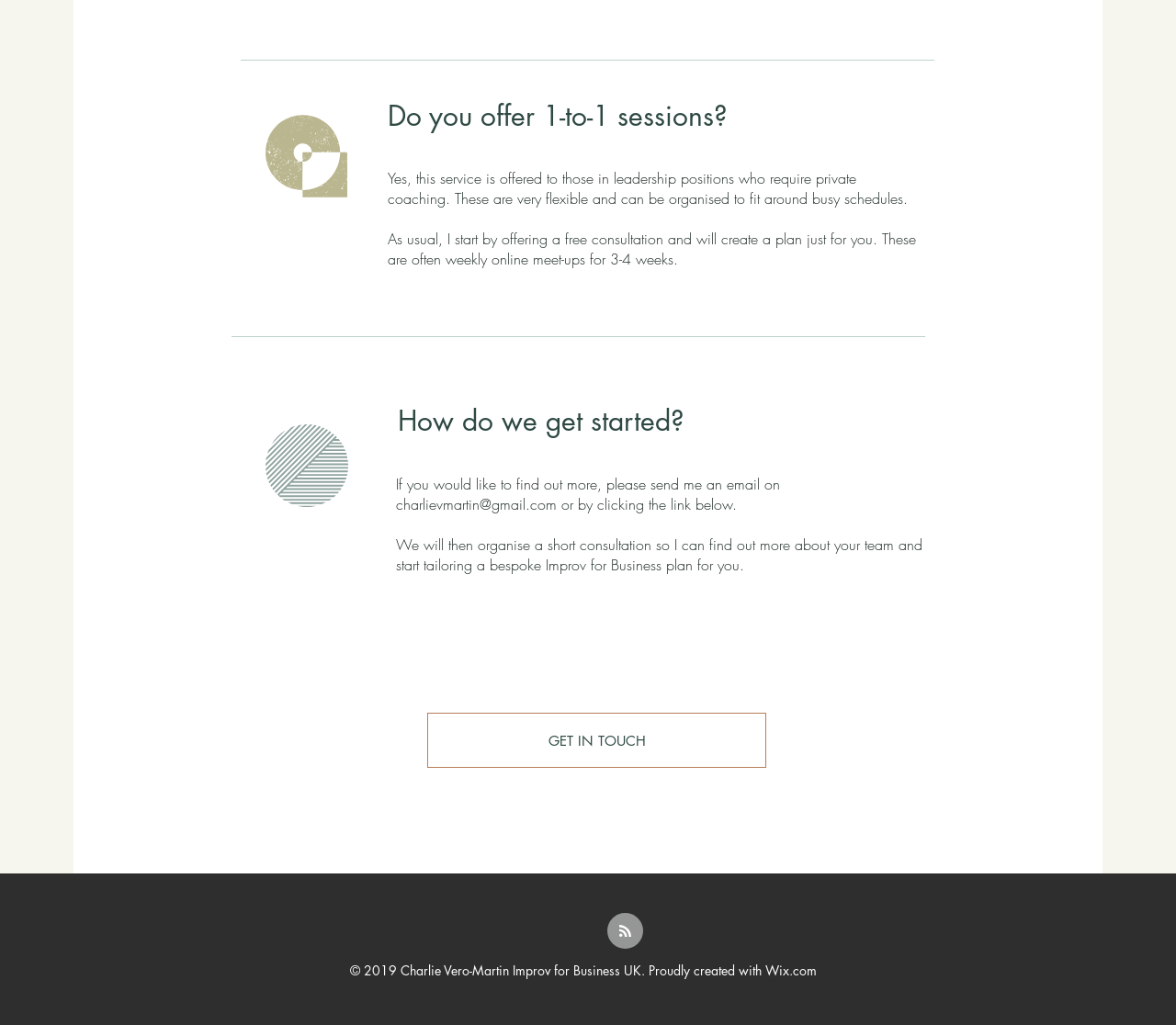What is the copyright year of the webpage?
Please provide a single word or phrase answer based on the image.

2019